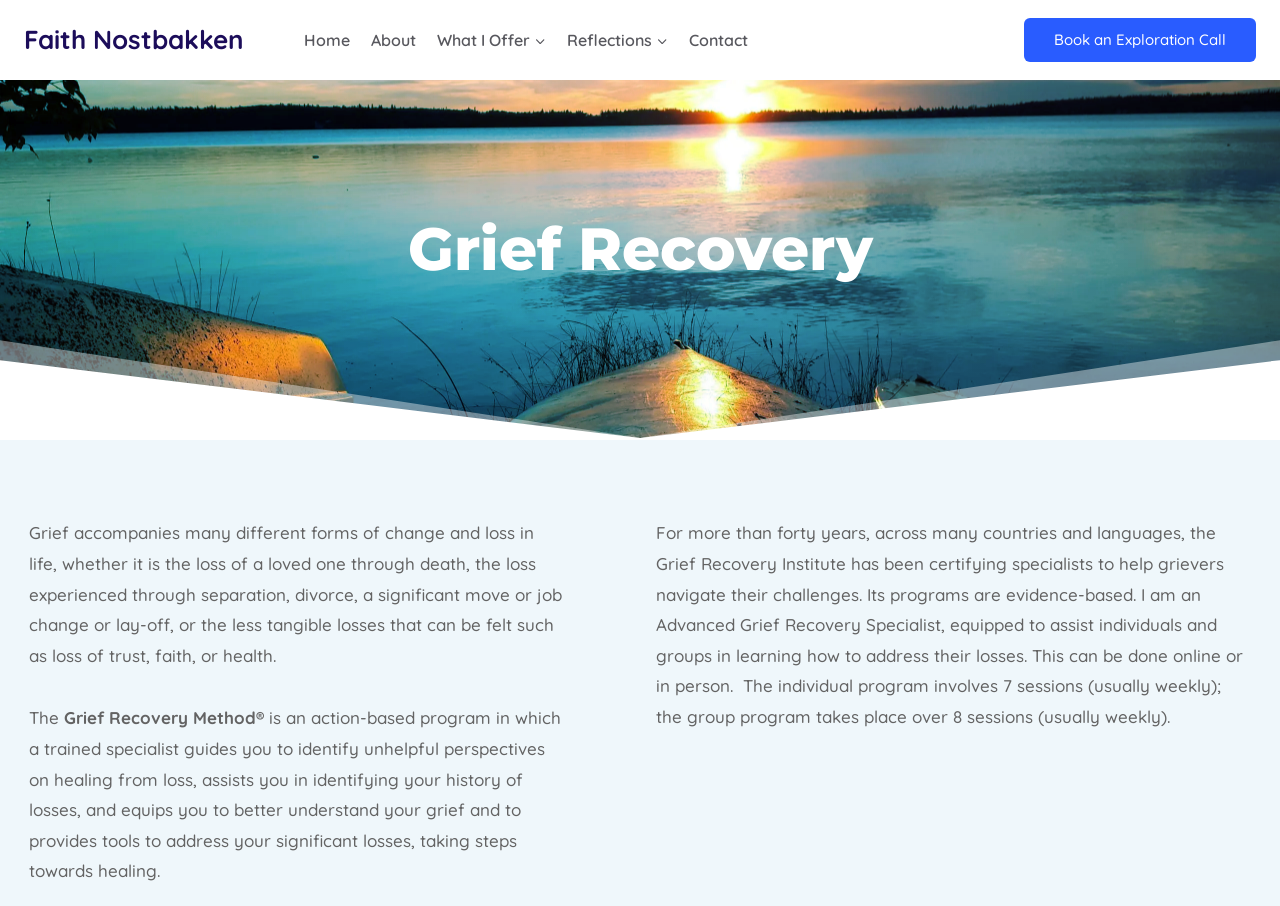Provide a brief response to the question using a single word or phrase: 
Can the grief recovery program be done online or in person?

Both